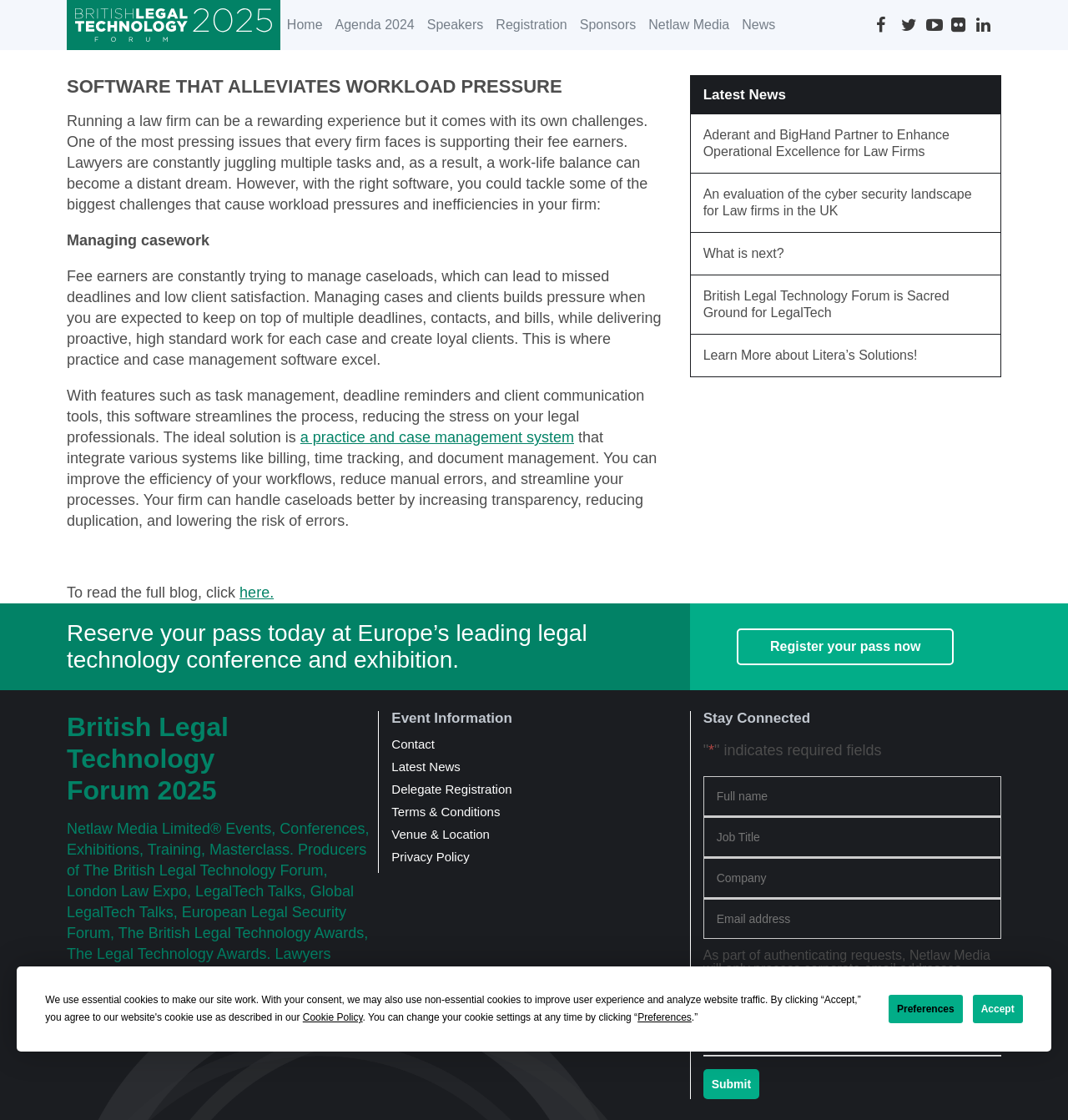Consider the image and give a detailed and elaborate answer to the question: 
What is the purpose of the 'Register your pass now' link?

The 'Register your pass now' link is located near the top of the webpage, and is likely intended to allow users to register for the British Legal Technology Forum or another event.